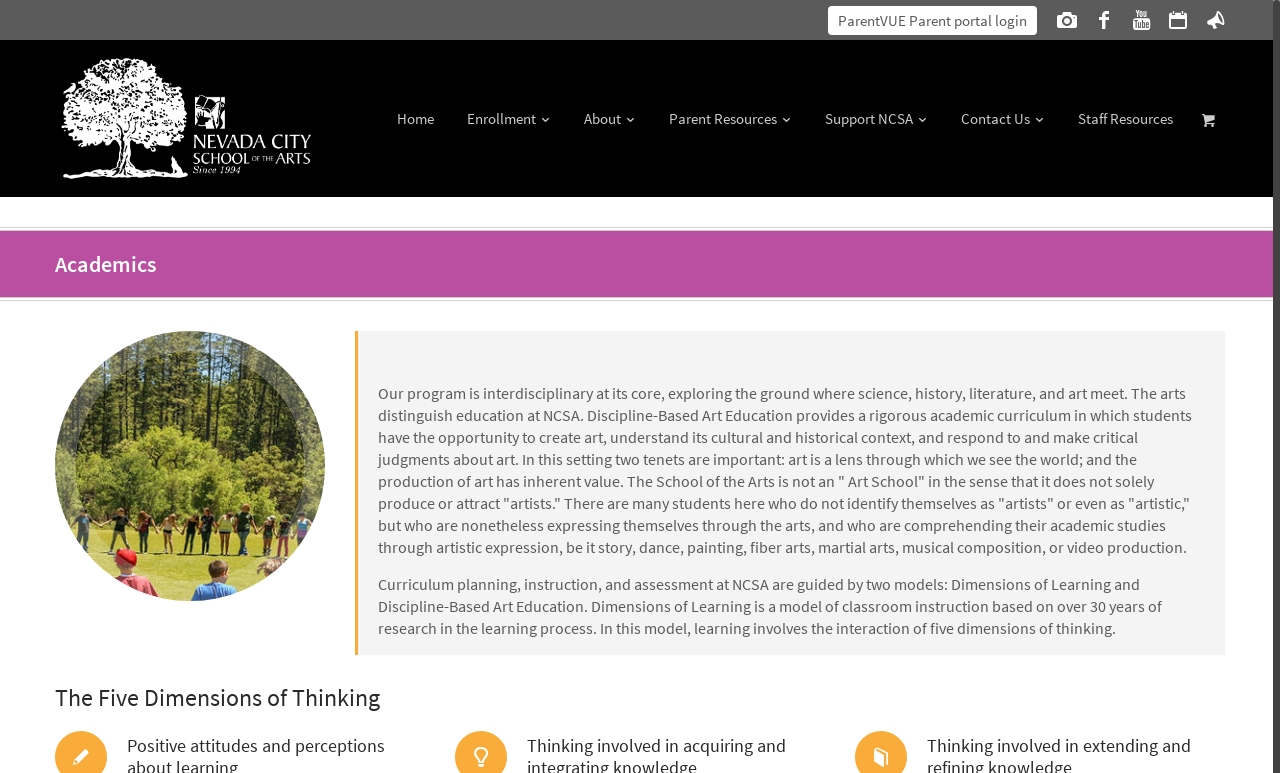Please find the bounding box coordinates for the clickable element needed to perform this instruction: "go to Home".

[0.298, 0.052, 0.351, 0.255]